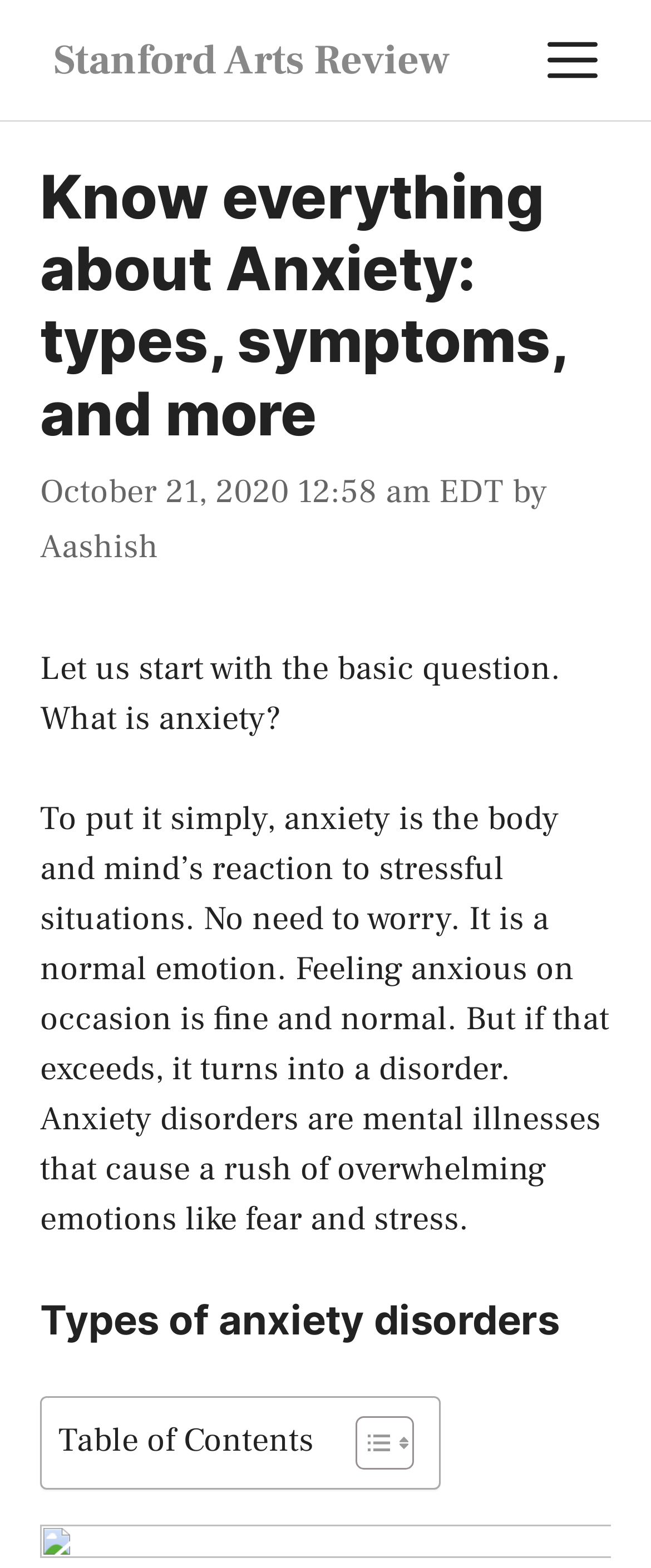Articulate a detailed summary of the webpage's content and design.

The webpage is about anxiety, specifically discussing its definition, types, and symptoms. At the top, there is a banner with a link to "Stanford Arts Review" and a navigation menu toggle button labeled "MENU" on the right side. Below the banner, there is a header section with a heading that reads "Know everything about Anxiety: types, symptoms, and more" and a timestamp indicating the article was published on October 21, 2020, at 12:58 am EDT. The author's name, "Aashish", is also mentioned in this section.

The main content of the webpage starts with a paragraph that defines anxiety, explaining that it is a normal emotion and a reaction to stressful situations. This is followed by a longer paragraph that elaborates on anxiety disorders, which are mental illnesses that cause overwhelming emotions like fear and stress.

Further down, there is a heading that reads "Types of anxiety disorders", and below it, a table of contents is presented in a layout table. The table of contents has a toggle button with two icons, allowing users to expand or collapse the content.